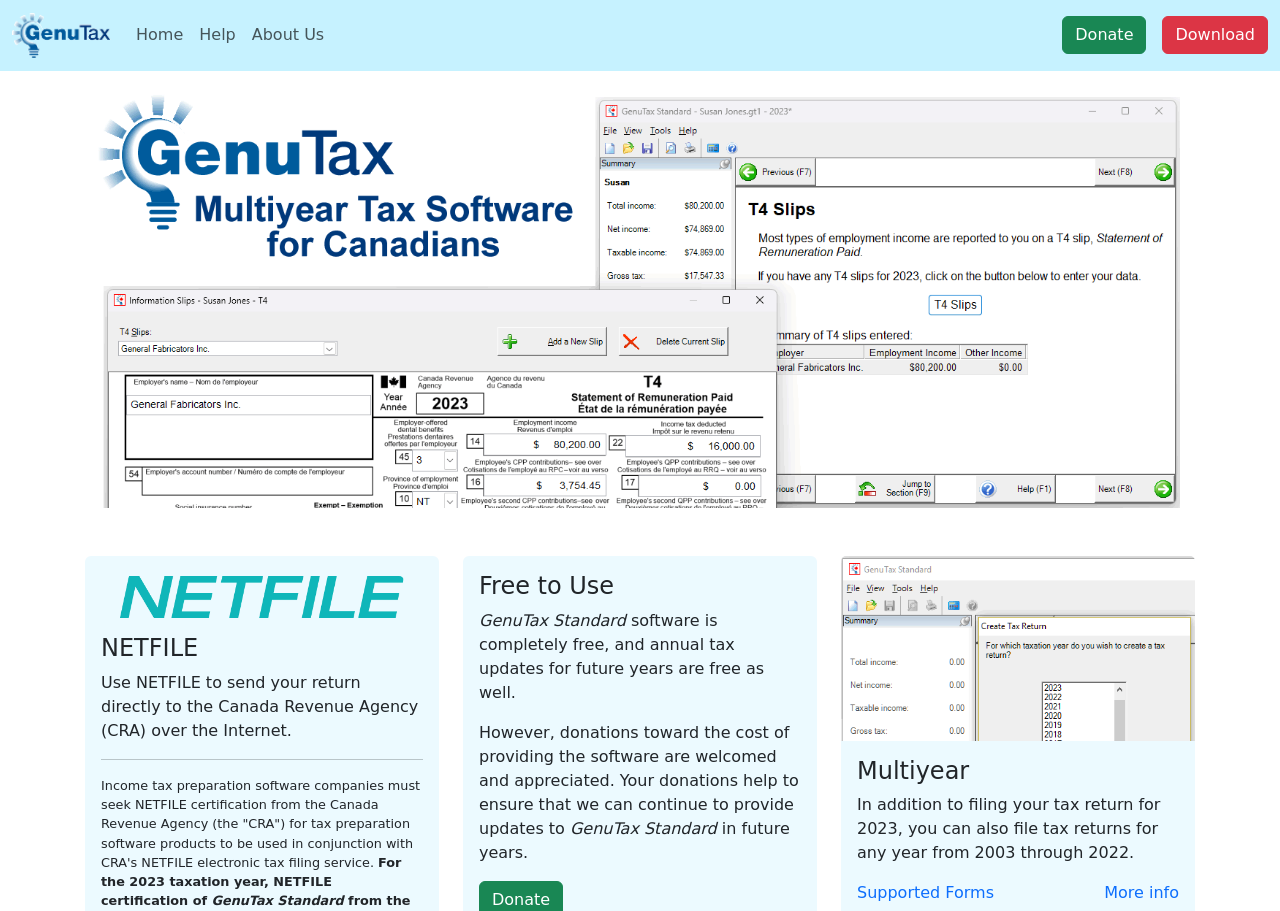Provide a one-word or brief phrase answer to the question:
Where can I get more information about supported forms?

Click 'More info' link